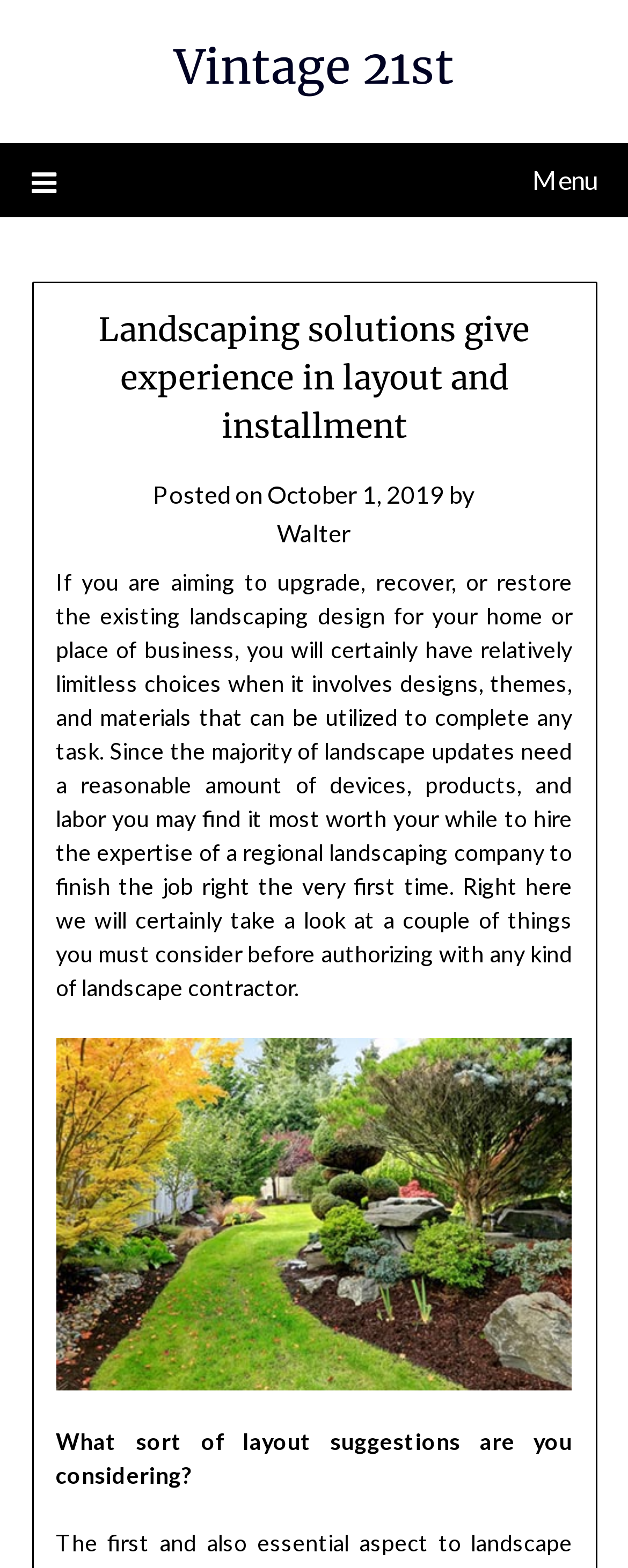Locate the bounding box of the UI element described in the following text: "Vintage 21st".

[0.277, 0.024, 0.723, 0.062]